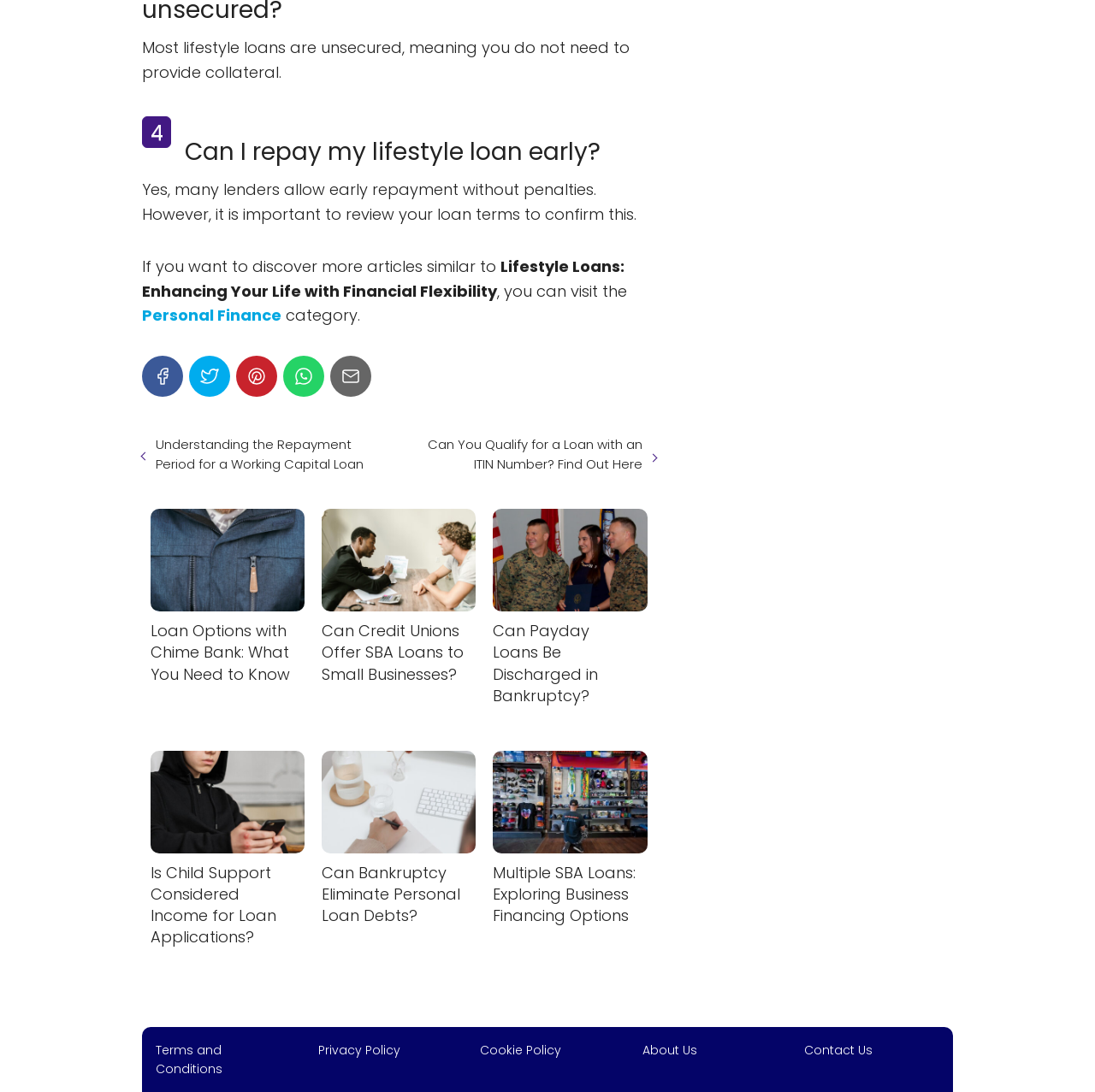What is the topic of discussion in the second paragraph?
Refer to the image and provide a one-word or short phrase answer.

Early repayment of lifestyle loans